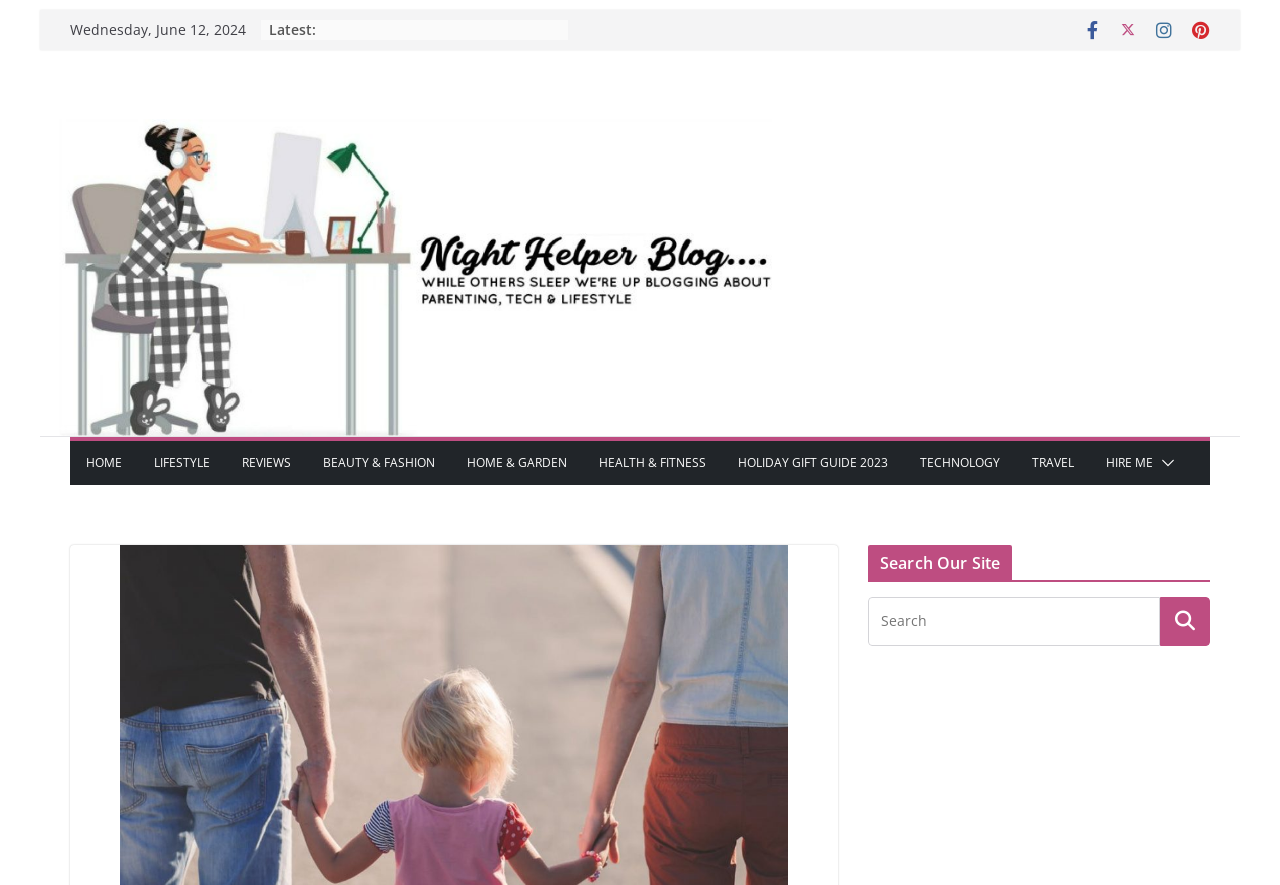Please locate and generate the primary heading on this webpage.

Three Ways to Make Being a Parent for the First Time a Little Bit Easier.